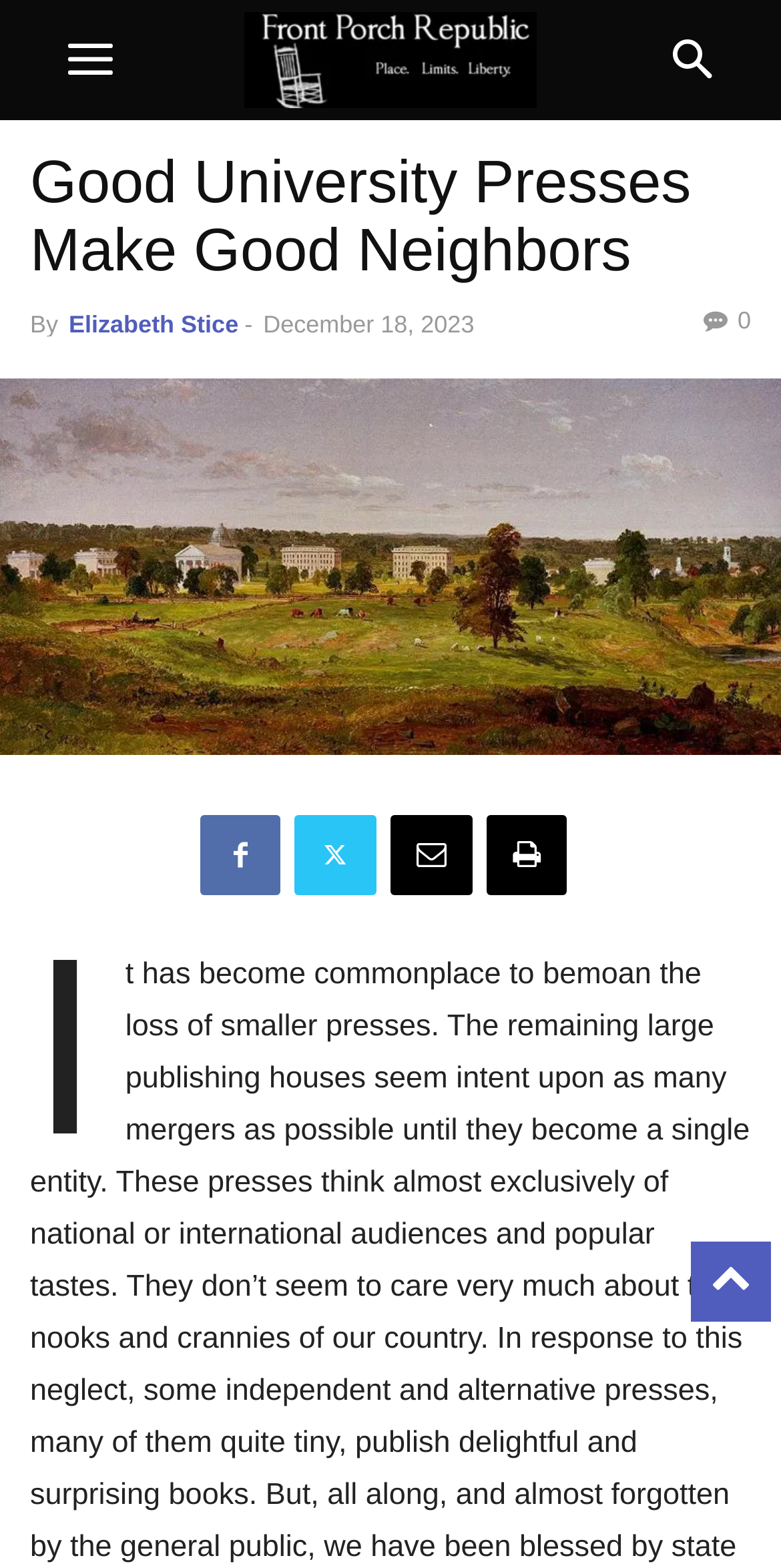Please determine the primary heading and provide its text.

Good University Presses Make Good Neighbors